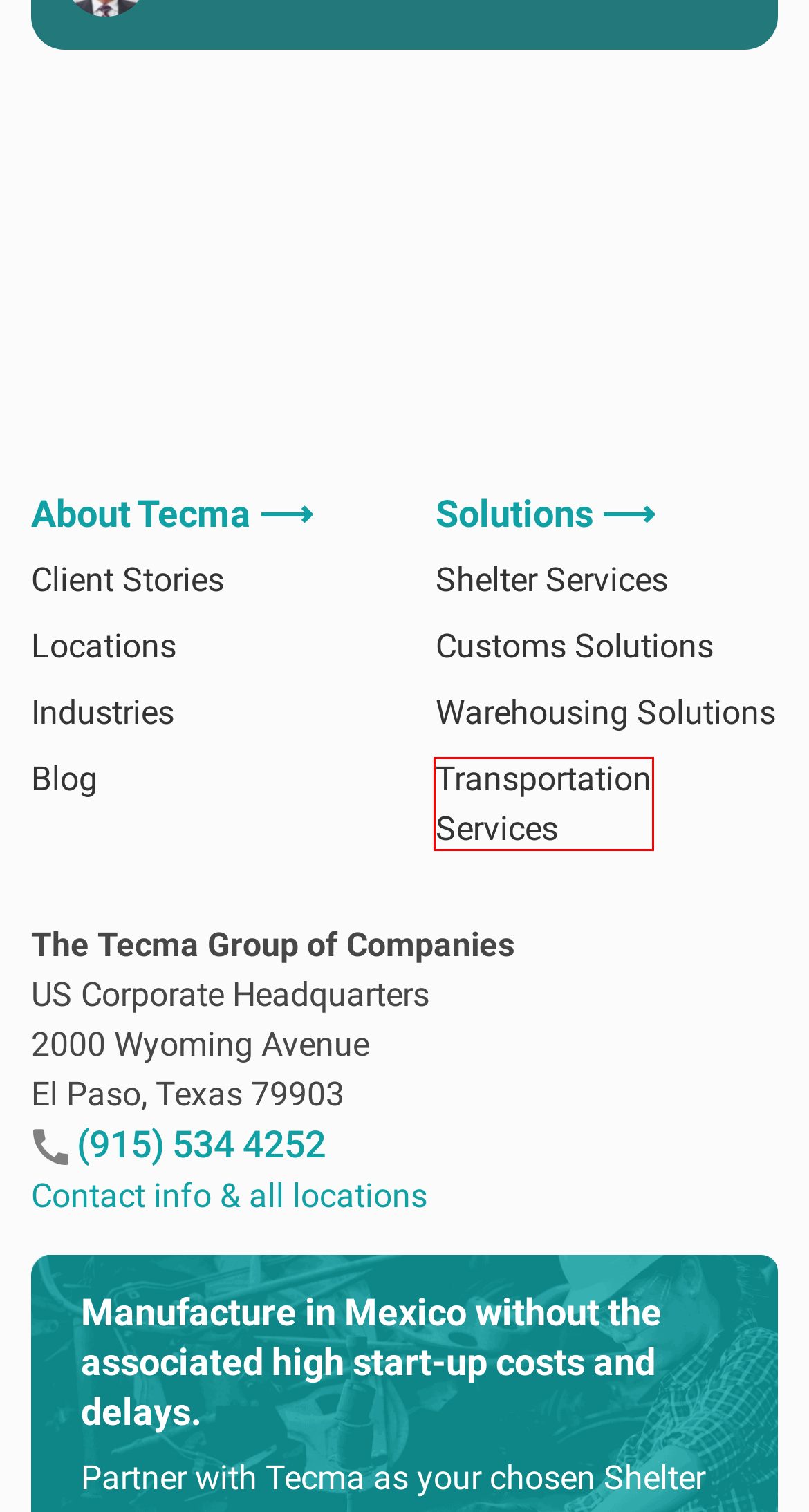Examine the screenshot of the webpage, which has a red bounding box around a UI element. Select the webpage description that best fits the new webpage after the element inside the red bounding box is clicked. Here are the choices:
A. Tecma Mexican Customs Brokerage Solutions | Tecma
B. Mexico Manufacturing News | Tecma Articles
C. Strategic locations for manufacturers in Mexico | Tecma
D. Client Stories and Testimonials | Tecma
E. Tecma Supports Multiple Manufacturing Industries in Mexico | Tecma
F. Shelter Services in Mexico with Tecma - Nearshoring | Tecma
G. Tecma Transportation Services US-Mexico | Tecma
H. Warehousing and Distribution Services Provided by Tecma | Tecma

G